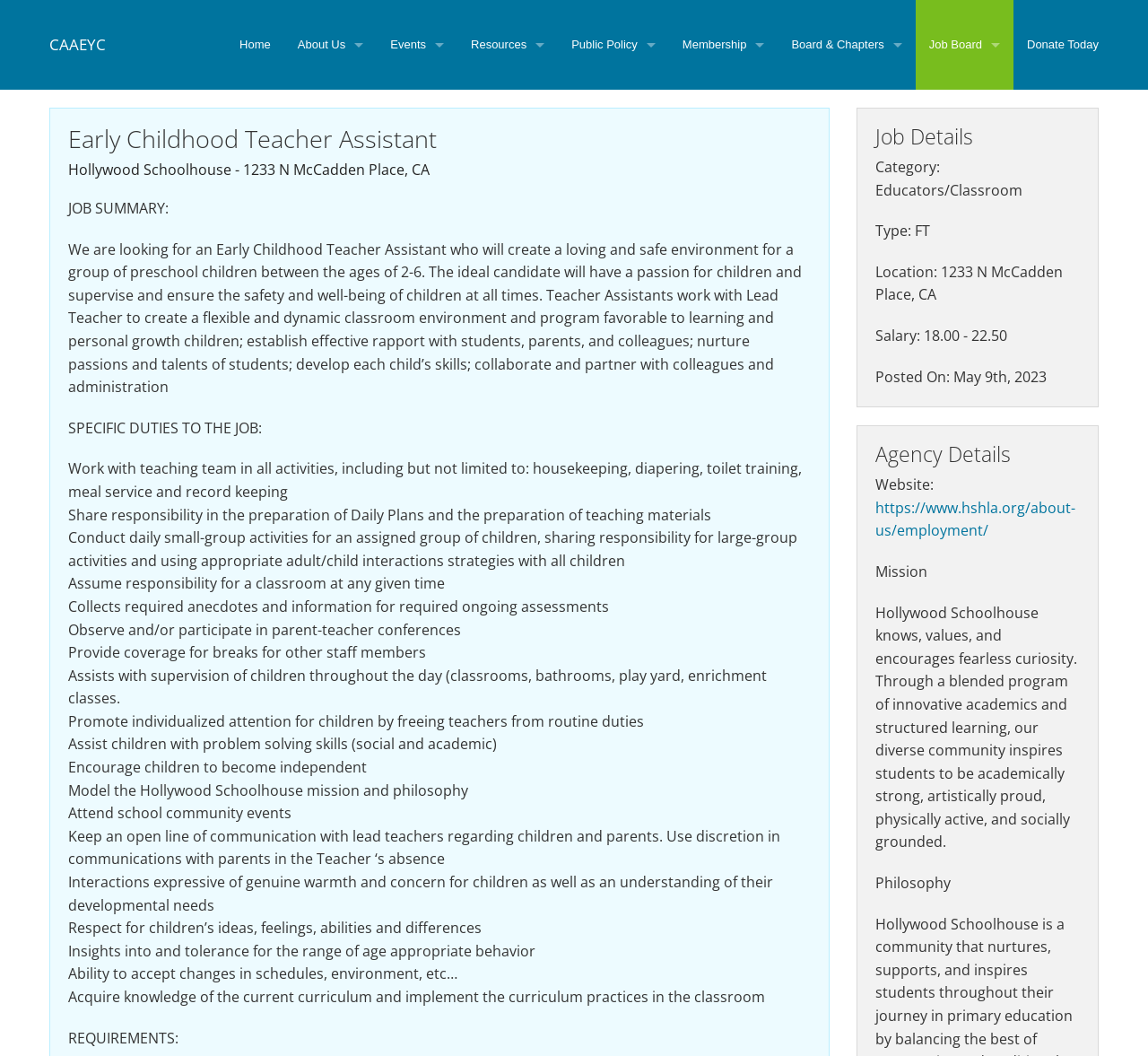Locate the bounding box coordinates of the element I should click to achieve the following instruction: "View the 'Job Details'".

[0.762, 0.12, 0.941, 0.139]